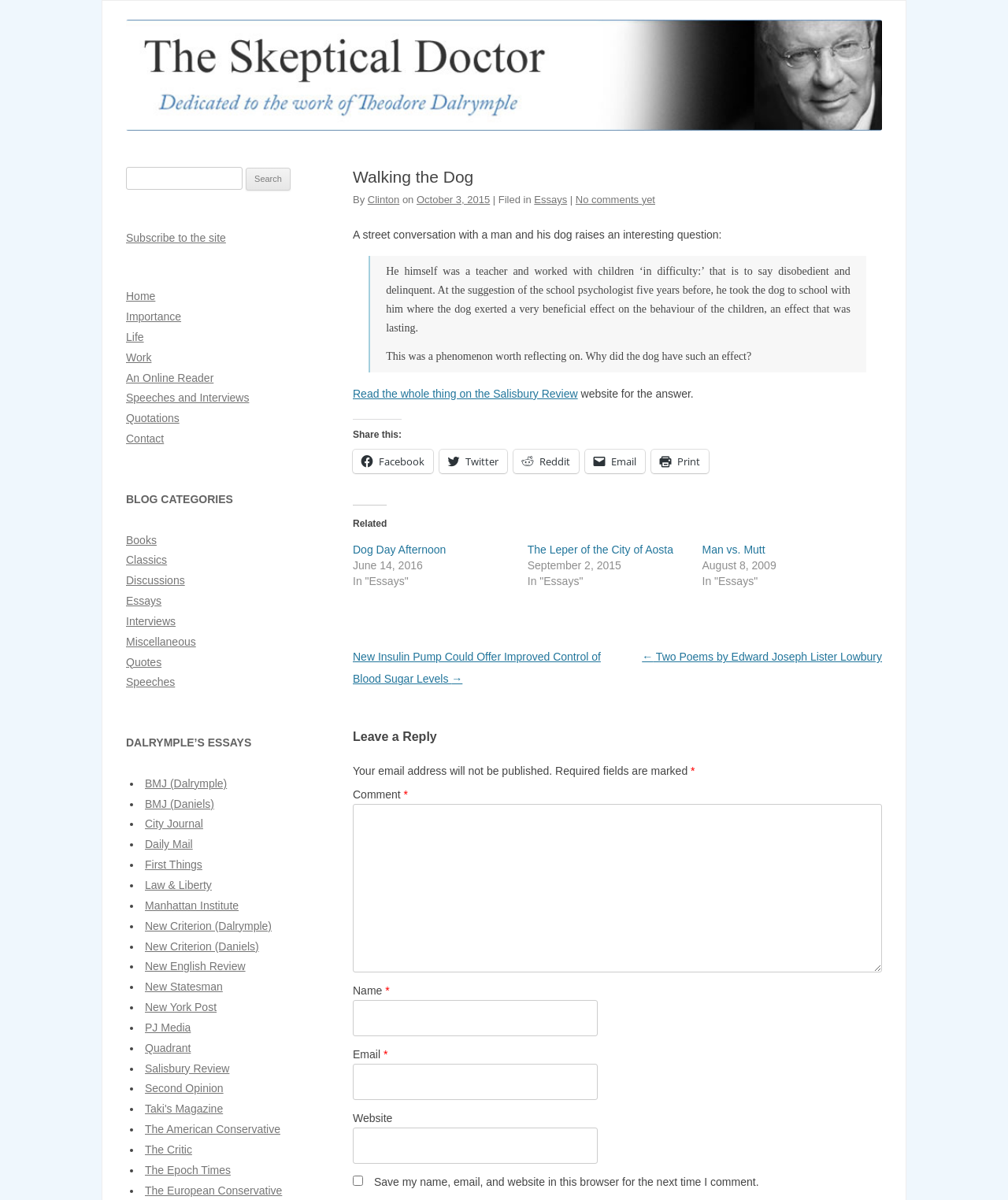Determine the bounding box of the UI component based on this description: "The Epoch Times". The bounding box coordinates should be four float values between 0 and 1, i.e., [left, top, right, bottom].

[0.144, 0.97, 0.229, 0.98]